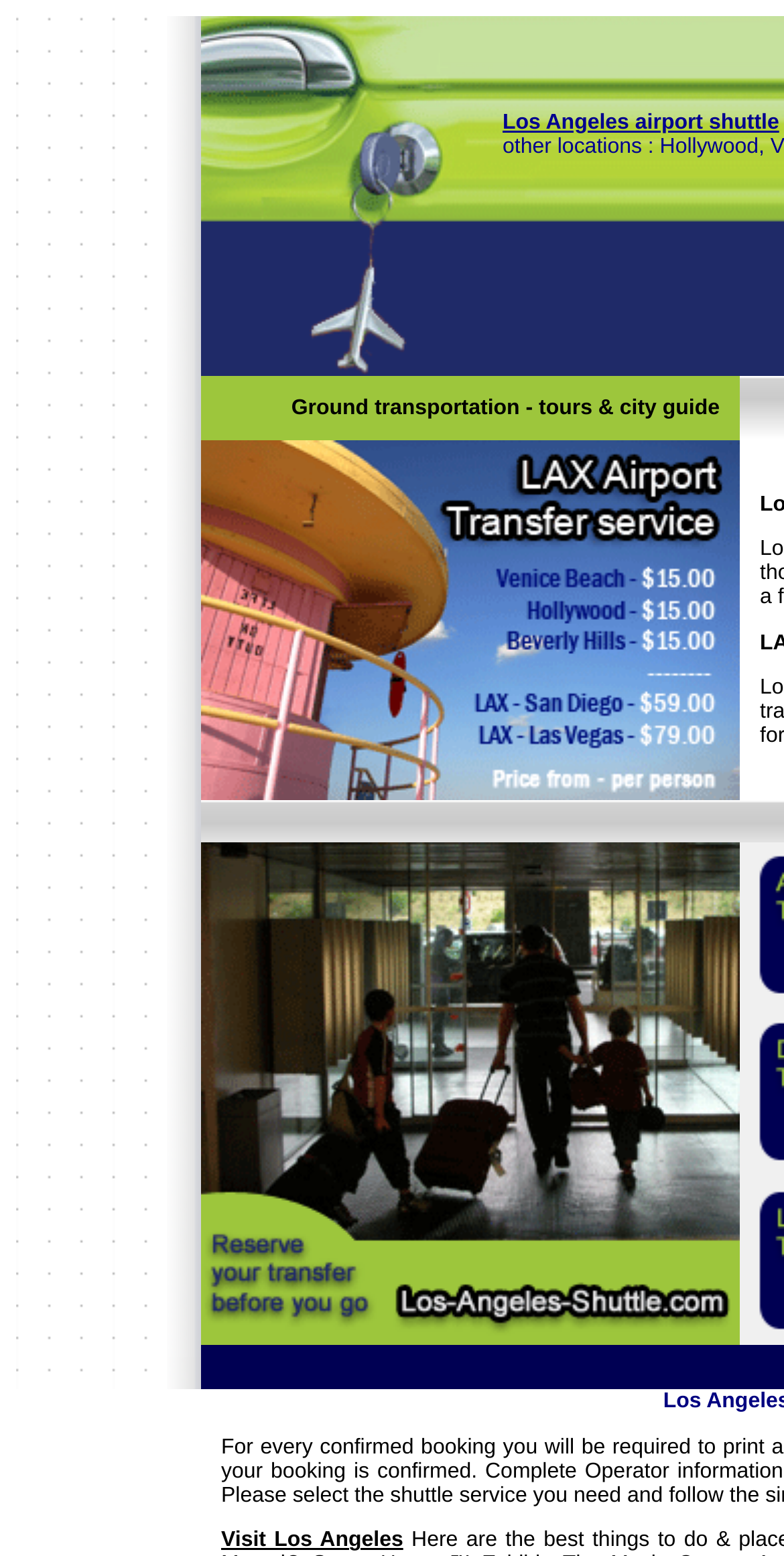How many images are on the webpage? Examine the screenshot and reply using just one word or a brief phrase.

4